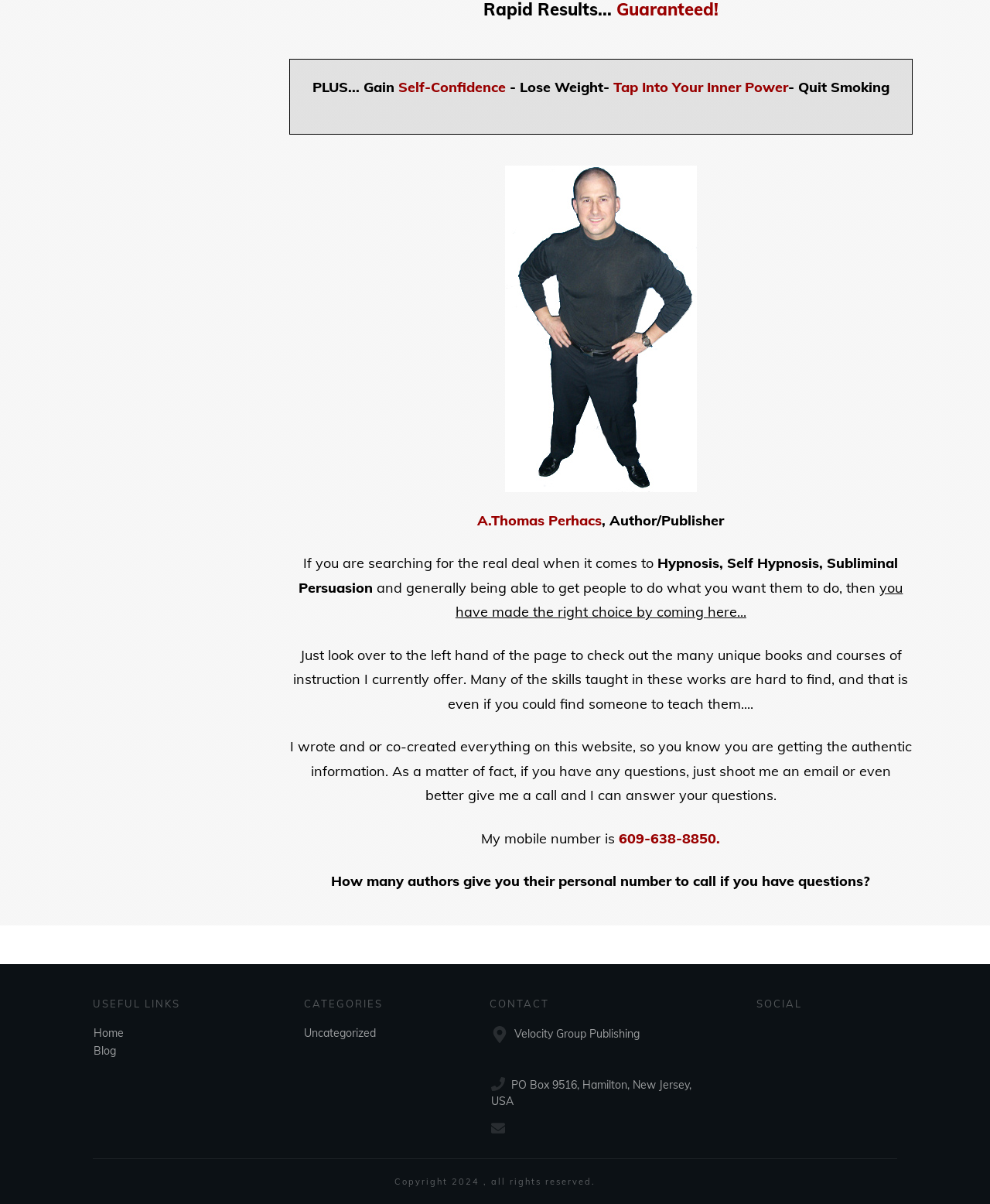What is the name of the publishing company?
Please provide a full and detailed response to the question.

The name of the publishing company is mentioned in the text 'Velocity Group Publishing' which is located at the bottom of the page, below the 'CONTACT' section.